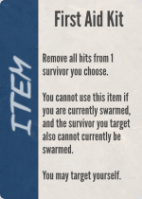What is the primary function of the First Aid Kit?
Using the screenshot, give a one-word or short phrase answer.

Remove all hits from one survivor